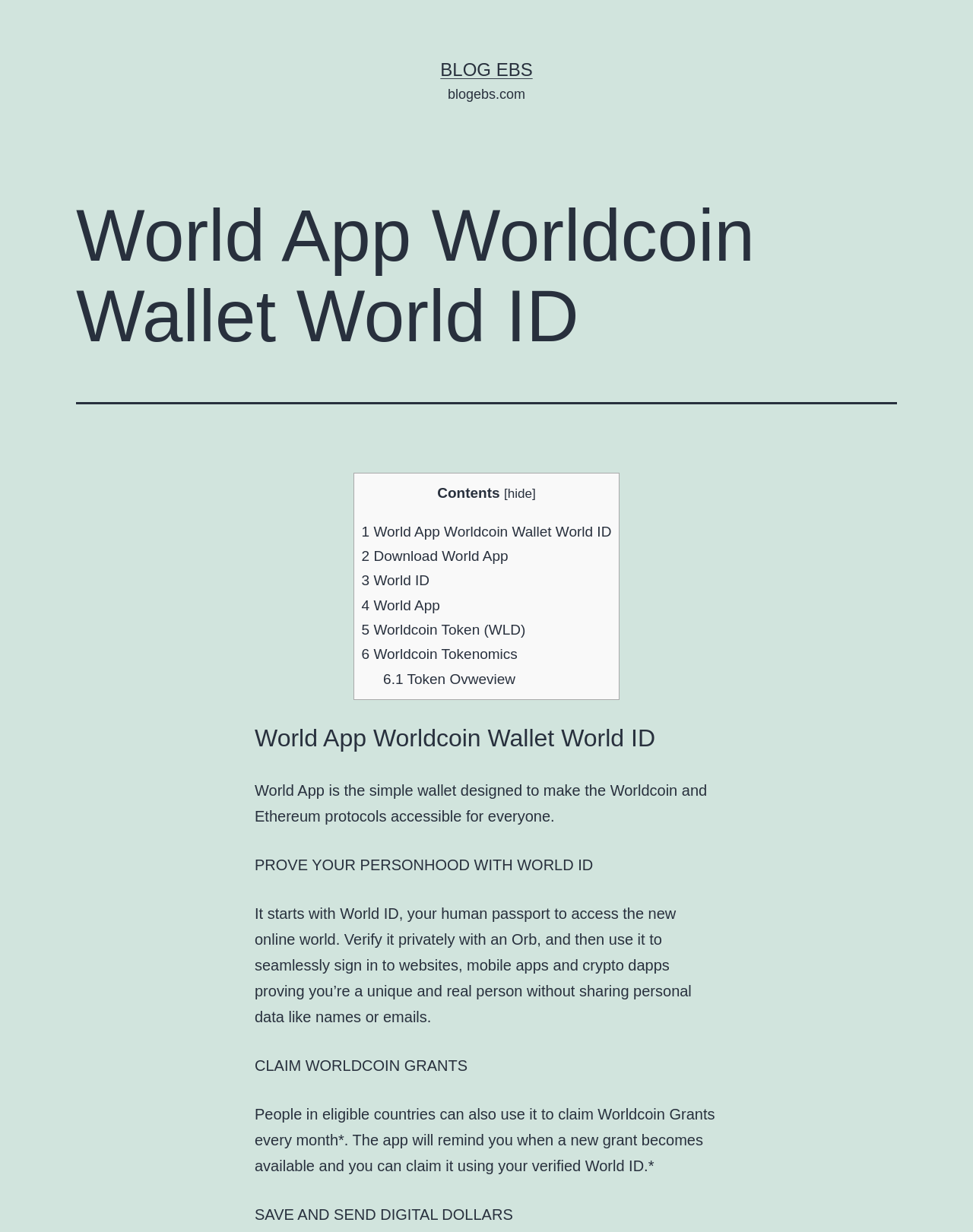Could you determine the bounding box coordinates of the clickable element to complete the instruction: "download world app"? Provide the coordinates as four float numbers between 0 and 1, i.e., [left, top, right, bottom].

[0.372, 0.445, 0.522, 0.458]